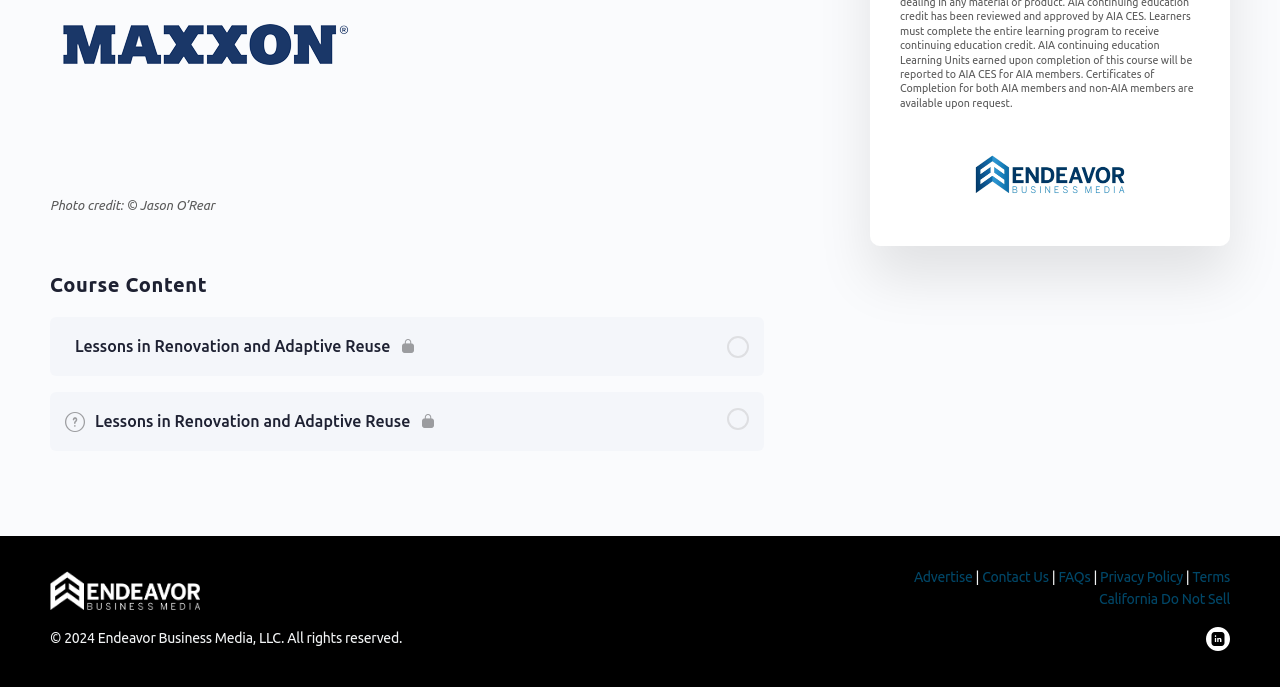Answer the following query with a single word or phrase:
How many figures are there on the page?

2